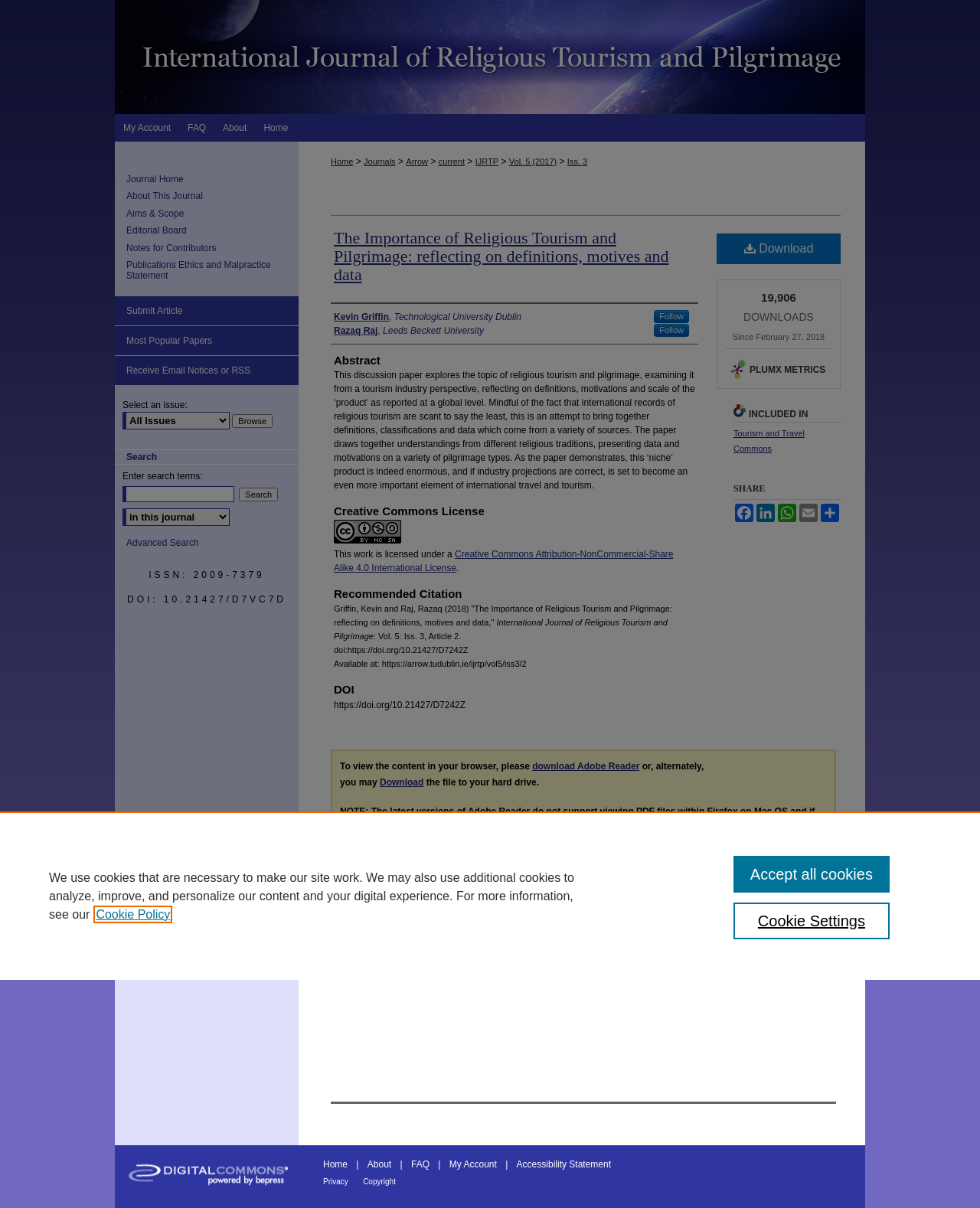Predict the bounding box coordinates of the area that should be clicked to accomplish the following instruction: "Download the article". The bounding box coordinates should consist of four float numbers between 0 and 1, i.e., [left, top, right, bottom].

[0.731, 0.193, 0.858, 0.218]